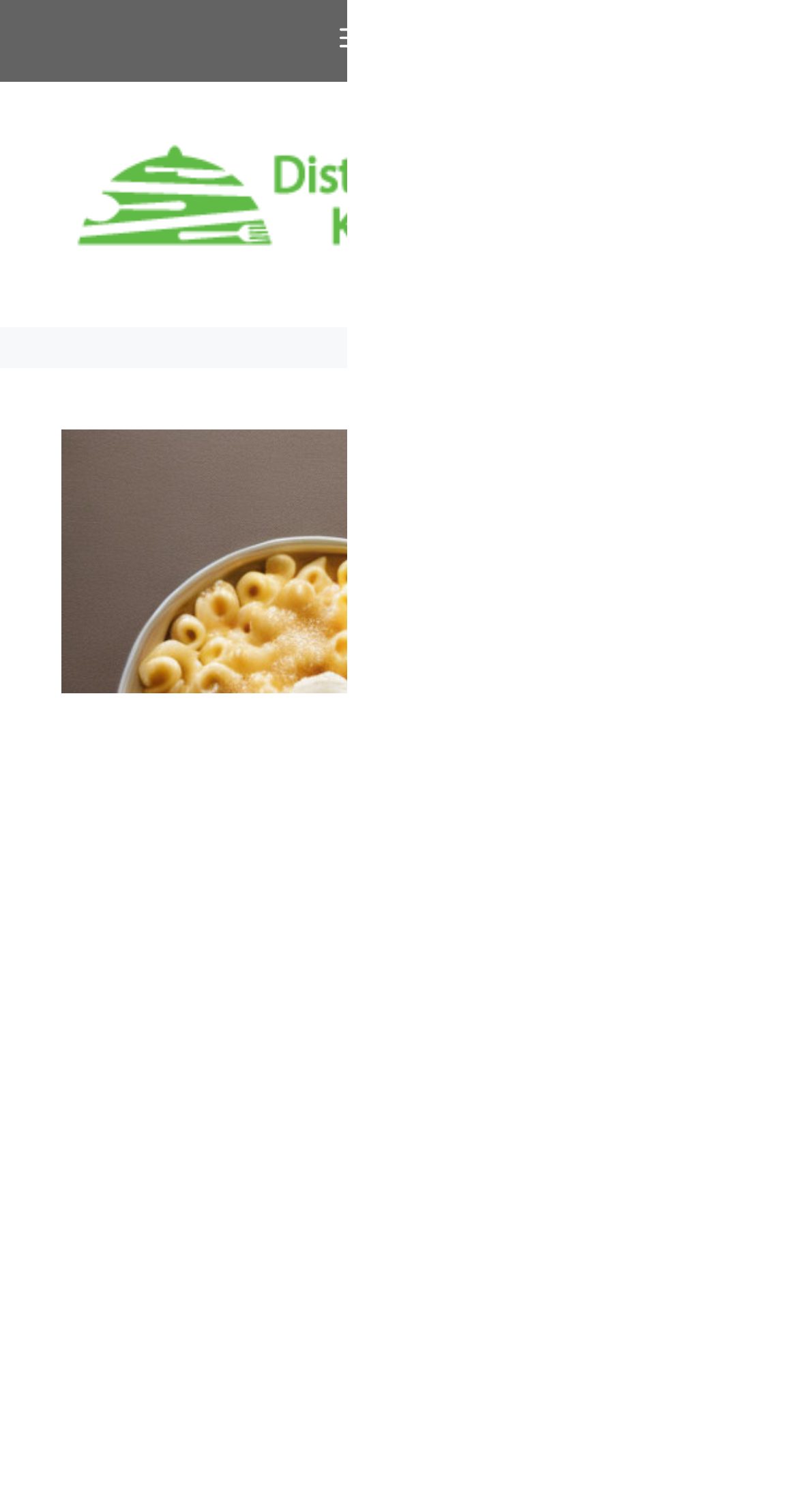Carefully examine the image and provide an in-depth answer to the question: What is the name of the website?

I determined the answer by looking at the banner element with the text 'DISTRICT FRESH KITCHEN + BAR' which is a link and also has an image with the same text, indicating that it is the website's name.